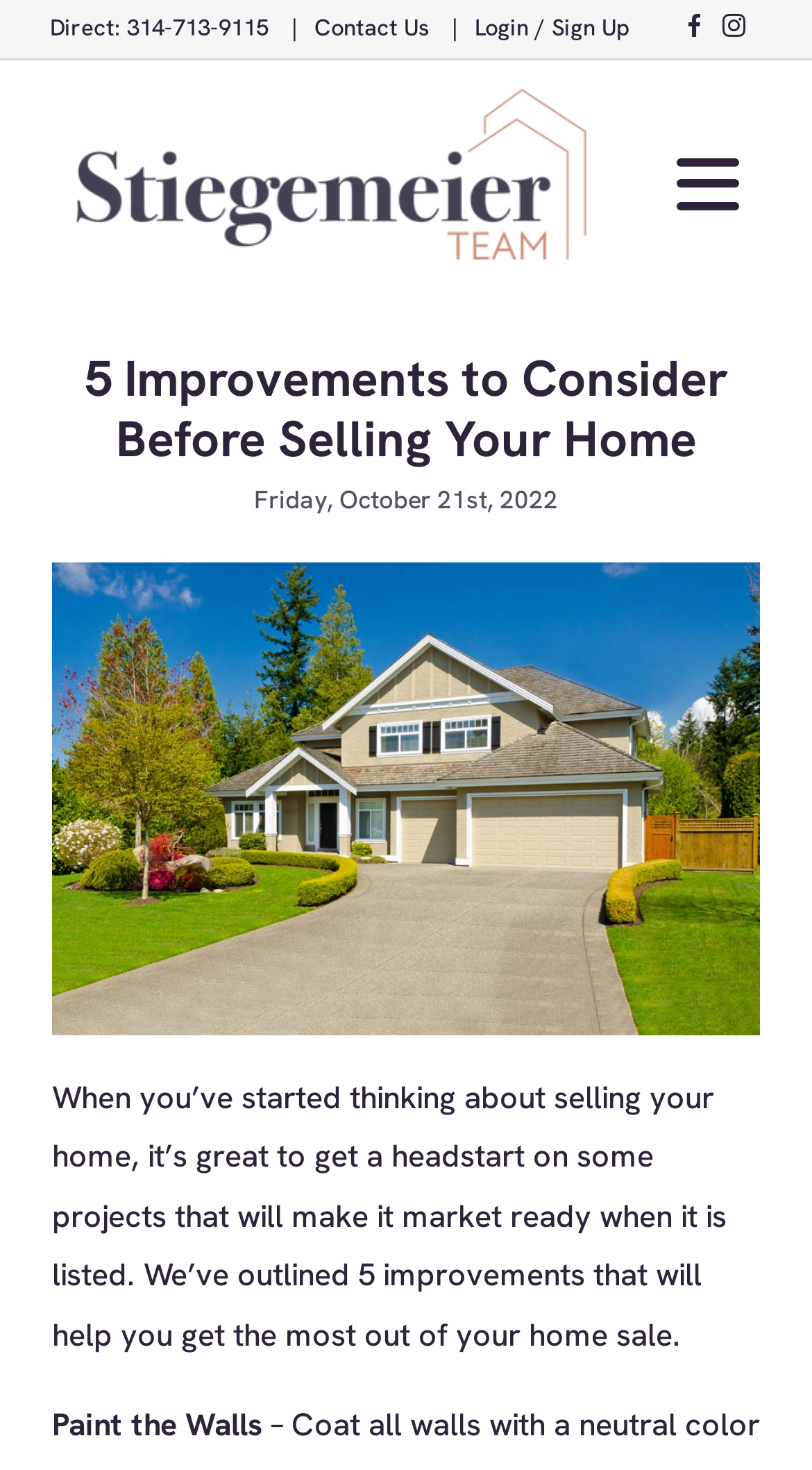Use a single word or phrase to answer the question:
What is the name of the real estate company?

Magnolia Real Estate